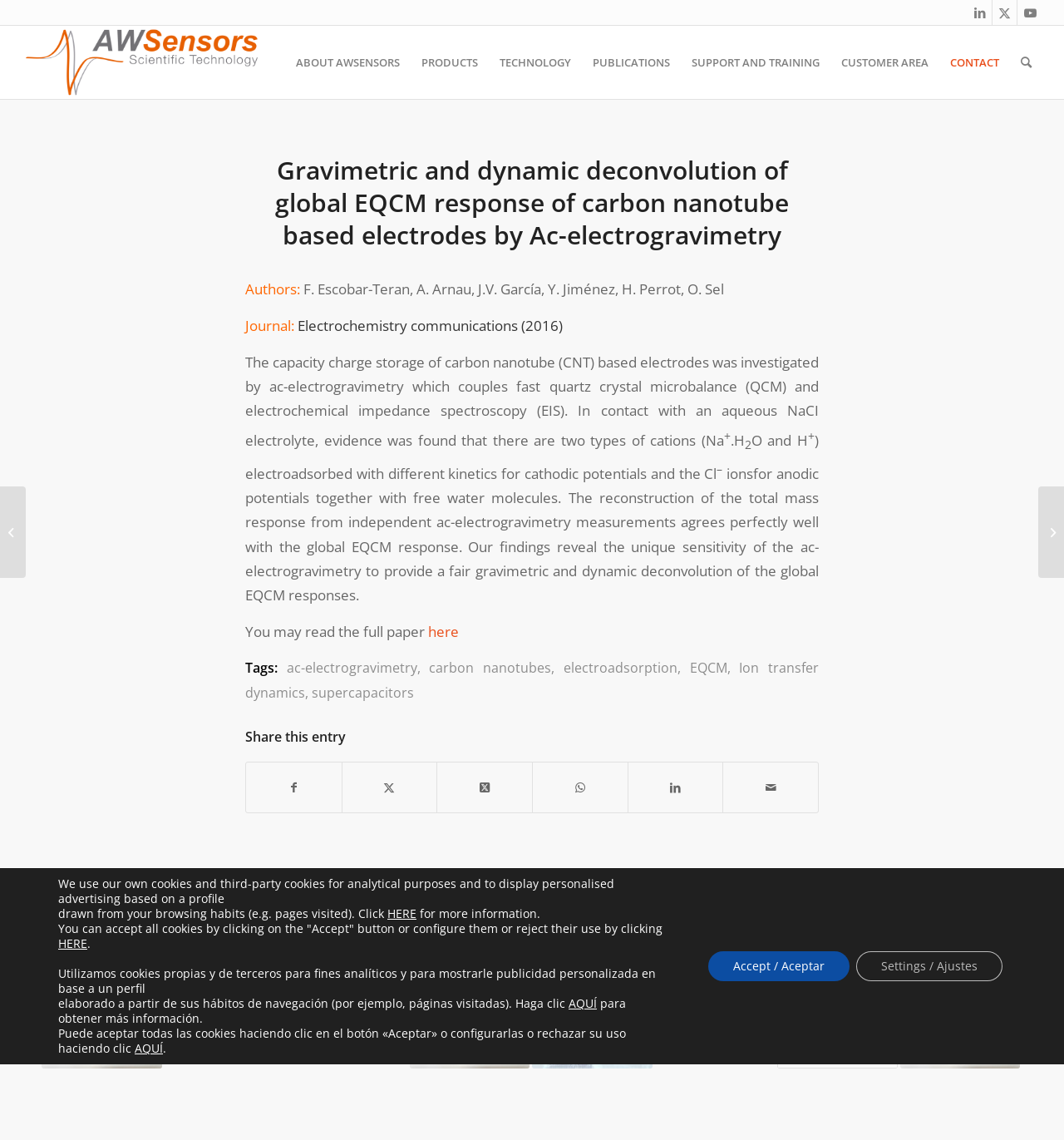Determine the title of the webpage and give its text content.

Gravimetric and dynamic deconvolution of global EQCM response of carbon nanotube based electrodes by Ac-electrogravimetry